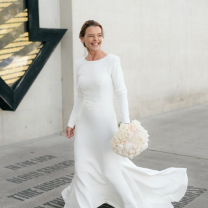What is the style of the wall in the backdrop?
Please use the visual content to give a single word or phrase answer.

Modern